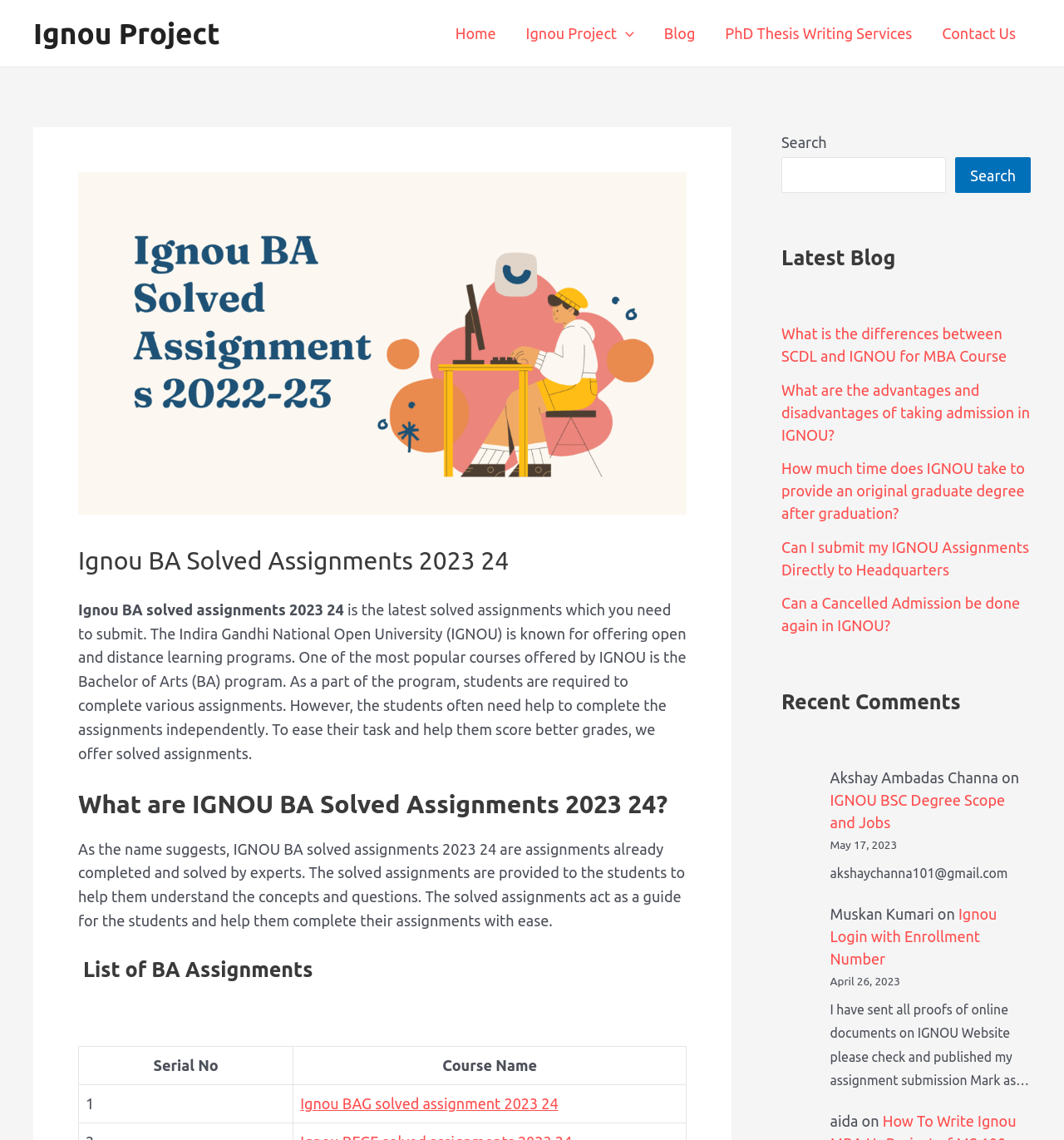Given the element description, predict the bounding box coordinates in the format (top-left x, top-left y, bottom-right x, bottom-right y), using floating point numbers between 0 and 1: parent_node: Search name="s"

[0.734, 0.138, 0.889, 0.169]